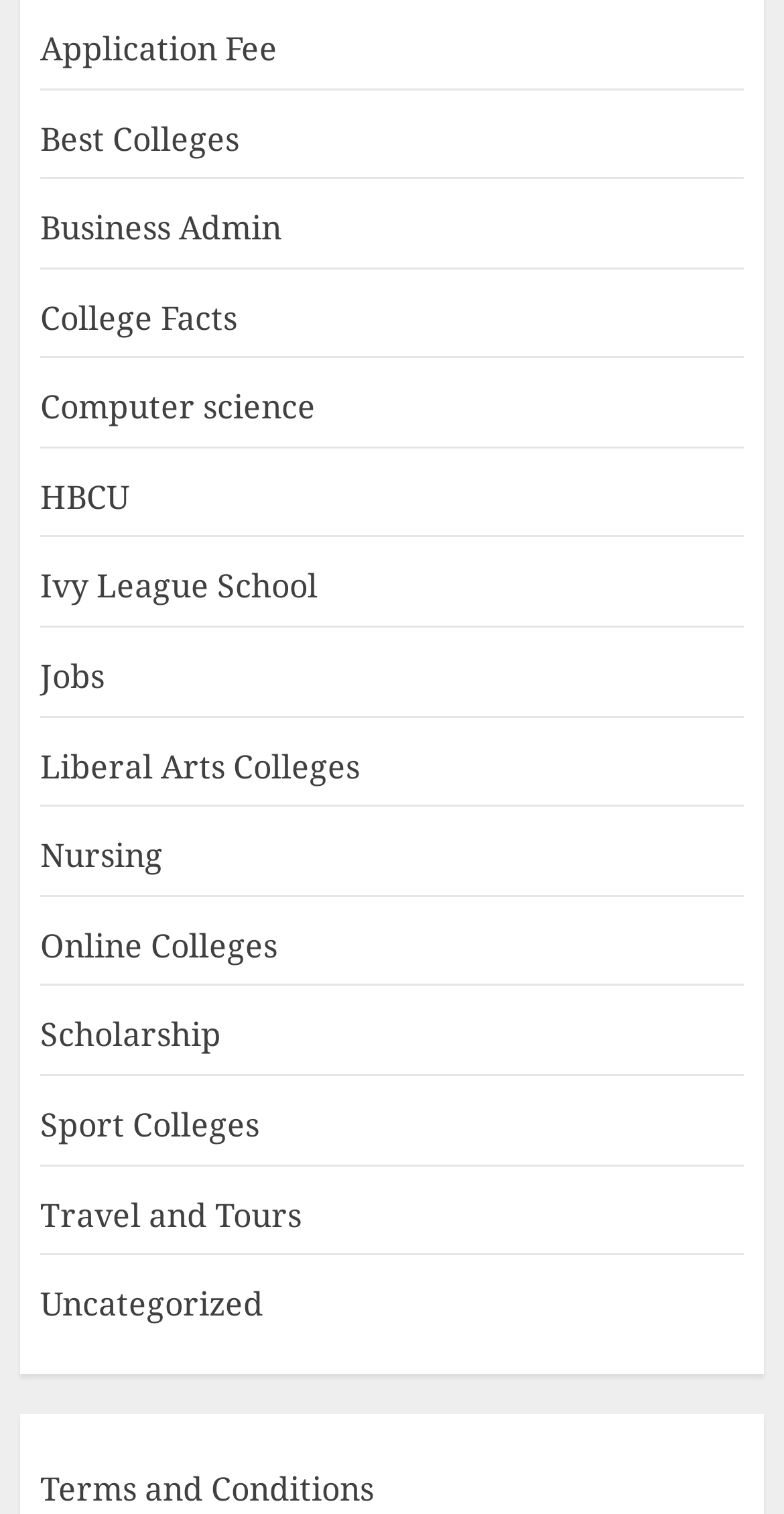Pinpoint the bounding box coordinates of the clickable area necessary to execute the following instruction: "Read terms and conditions". The coordinates should be given as four float numbers between 0 and 1, namely [left, top, right, bottom].

[0.051, 0.968, 0.477, 0.999]